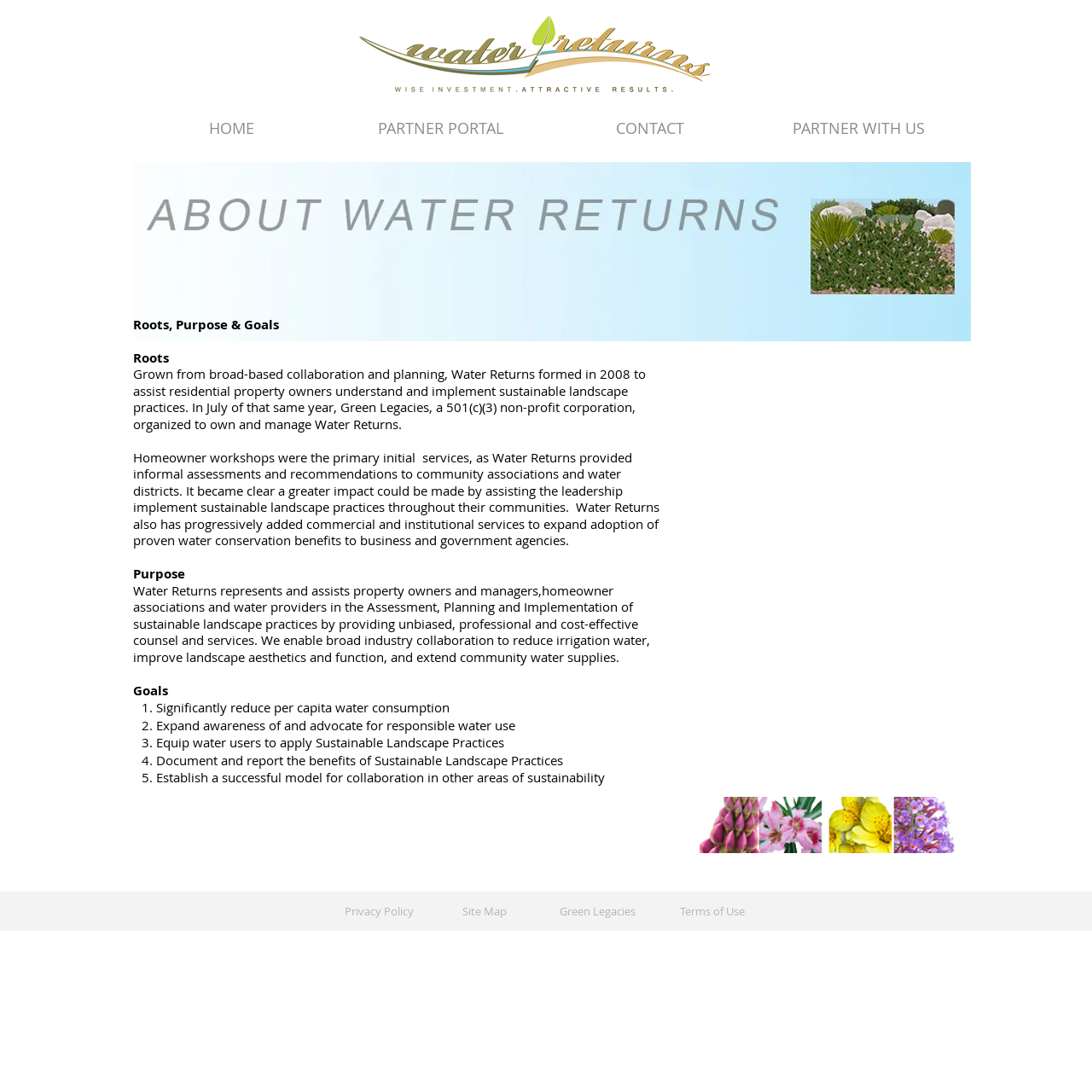Find the bounding box coordinates of the element to click in order to complete the given instruction: "Check Privacy Policy."

[0.305, 0.826, 0.389, 0.844]